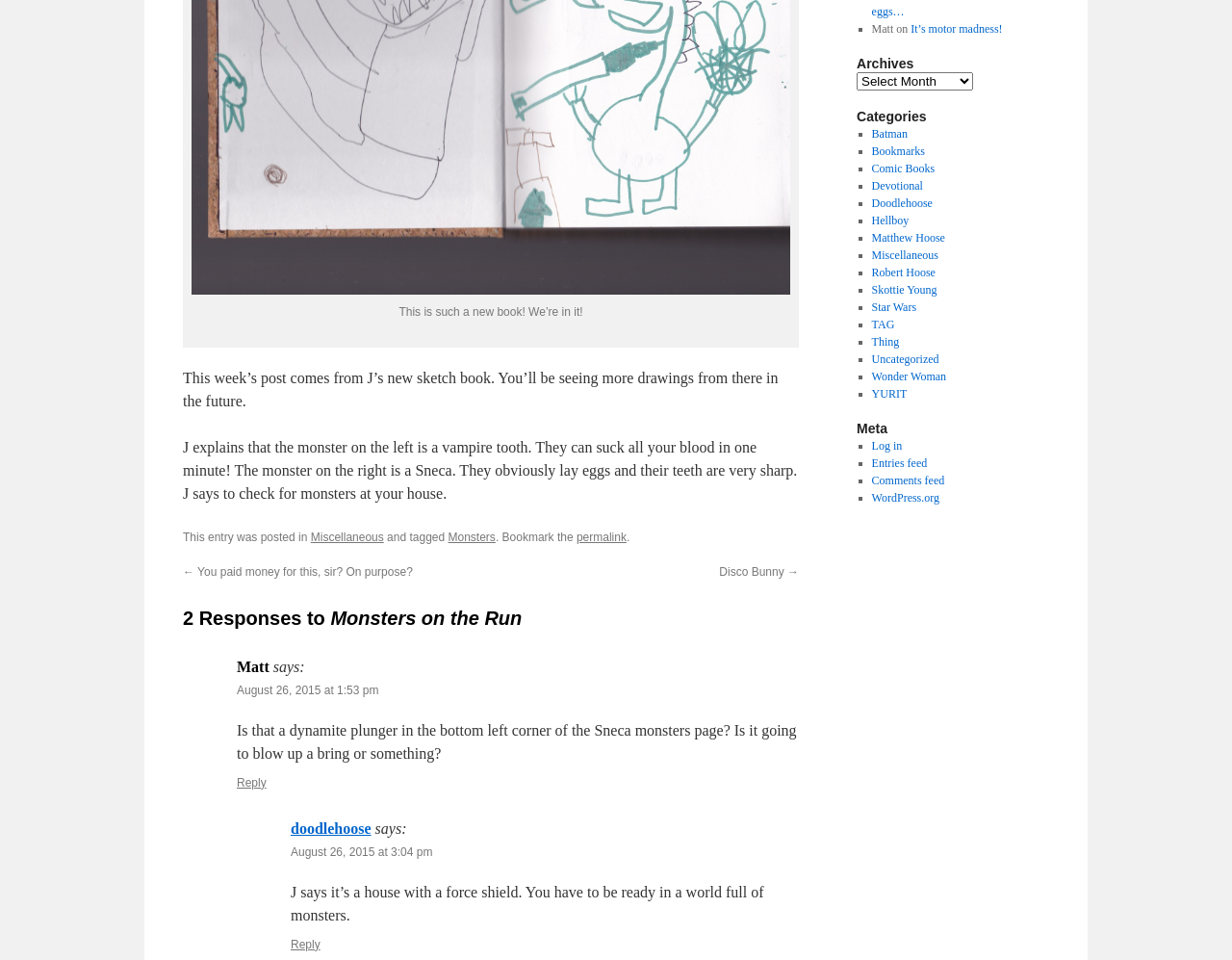Using the format (top-left x, top-left y, bottom-right x, bottom-right y), provide the bounding box coordinates for the described UI element. All values should be floating point numbers between 0 and 1: Disco Bunny →

[0.584, 0.589, 0.648, 0.603]